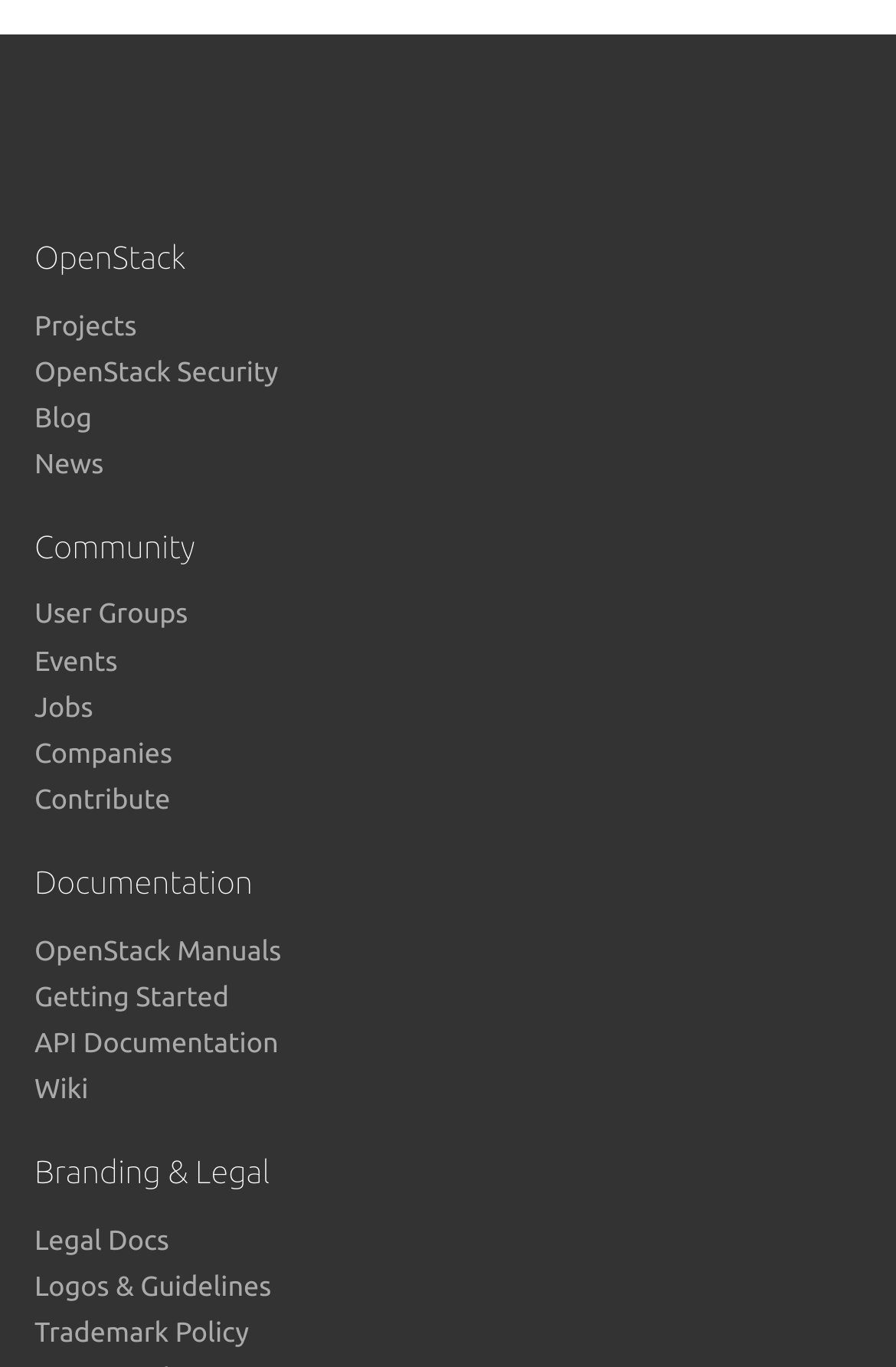Answer the following query with a single word or phrase:
How many main categories are there?

4